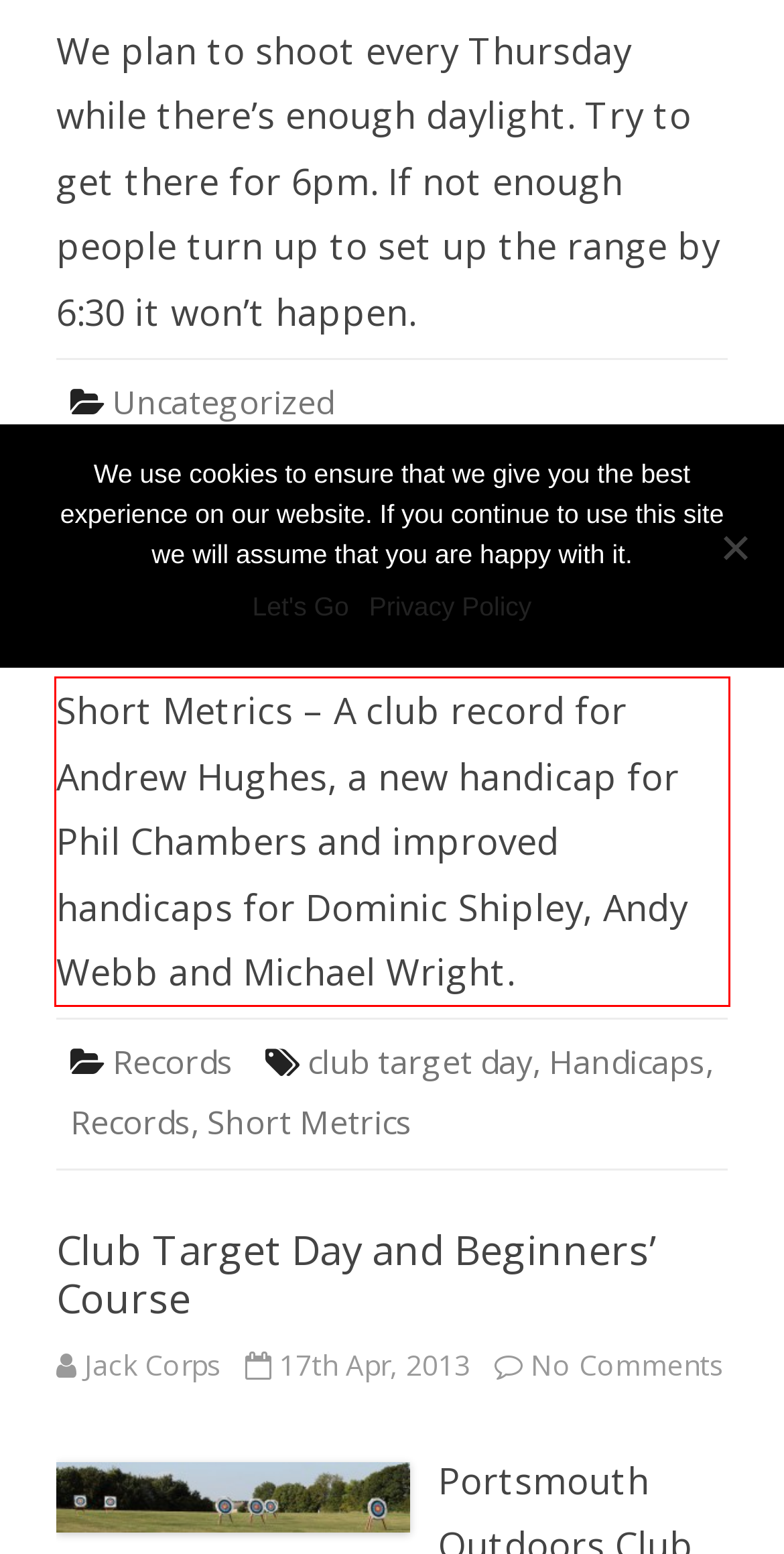From the screenshot of the webpage, locate the red bounding box and extract the text contained within that area.

Short Metrics – A club record for Andrew Hughes, a new handicap for Phil Chambers and improved handicaps for Dominic Shipley, Andy Webb and Michael Wright.